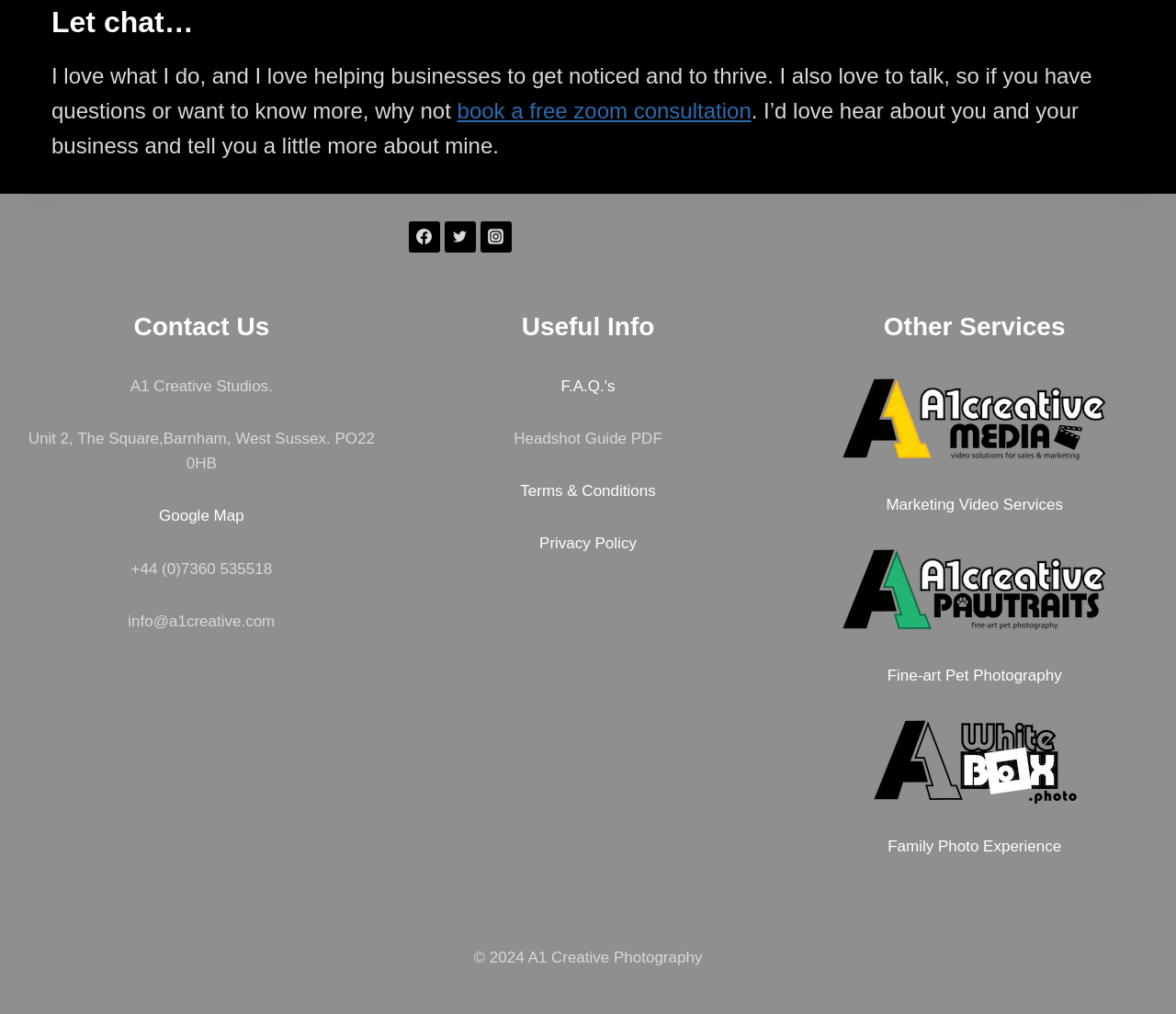Based on the image, please respond to the question with as much detail as possible:
What is the email address of the studio?

The email address of the studio can be found in the contact information section, where it is written as 'info@a1creative.com'.